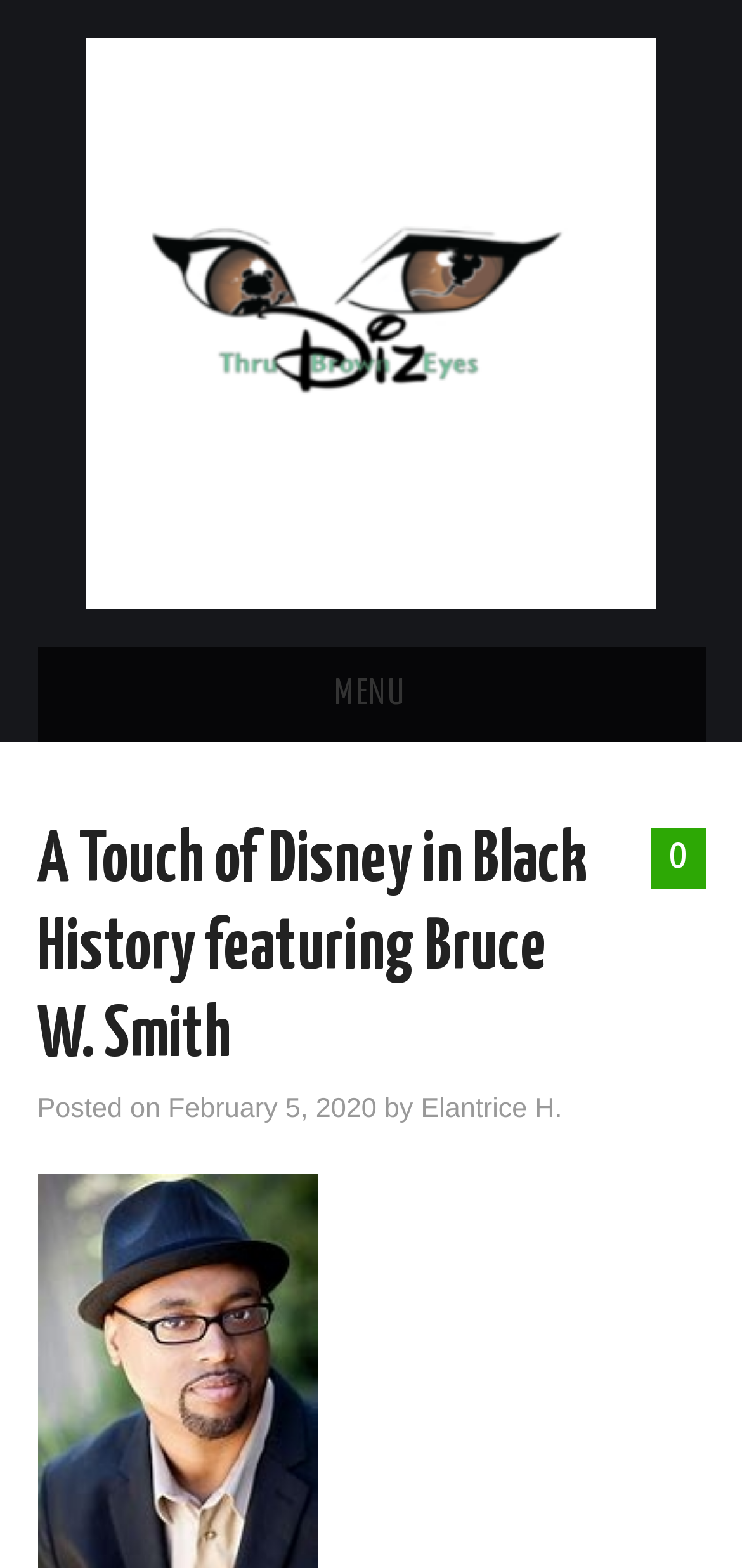How many menu items are there?
Craft a detailed and extensive response to the question.

I counted the number of menu items by examining the webpage structure, specifically the section that contains the 'MENU' link, which has three sub-links: 'HOME', 'ABOUT ME', and others, indicating that there are three menu items.